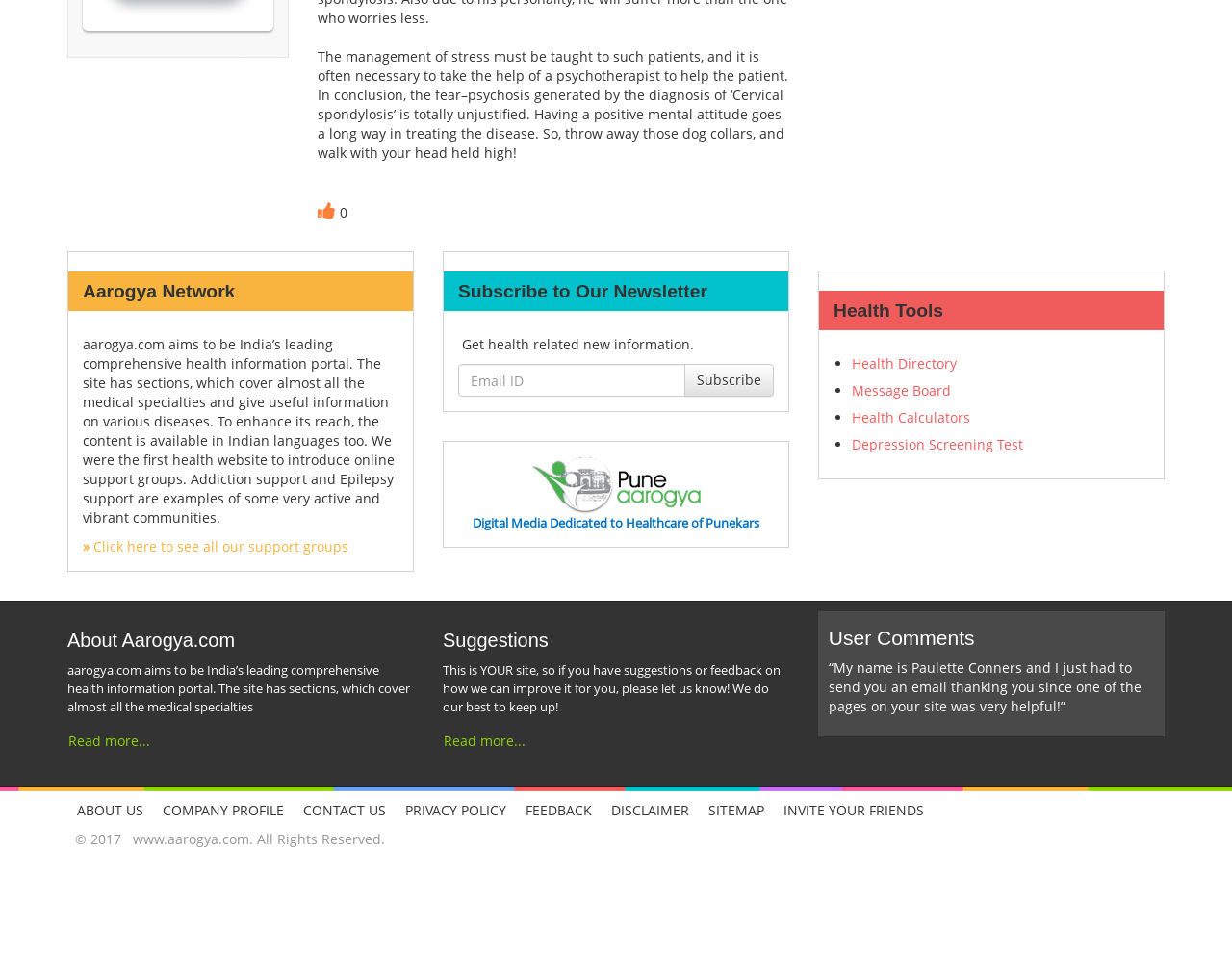From the image, can you give a detailed response to the question below:
What is the purpose of aarogya.com?

Based on the static text 'aarogya.com aims to be India’s leading comprehensive health information portal.' on the webpage, it can be inferred that the purpose of aarogya.com is to provide comprehensive health information to its users.